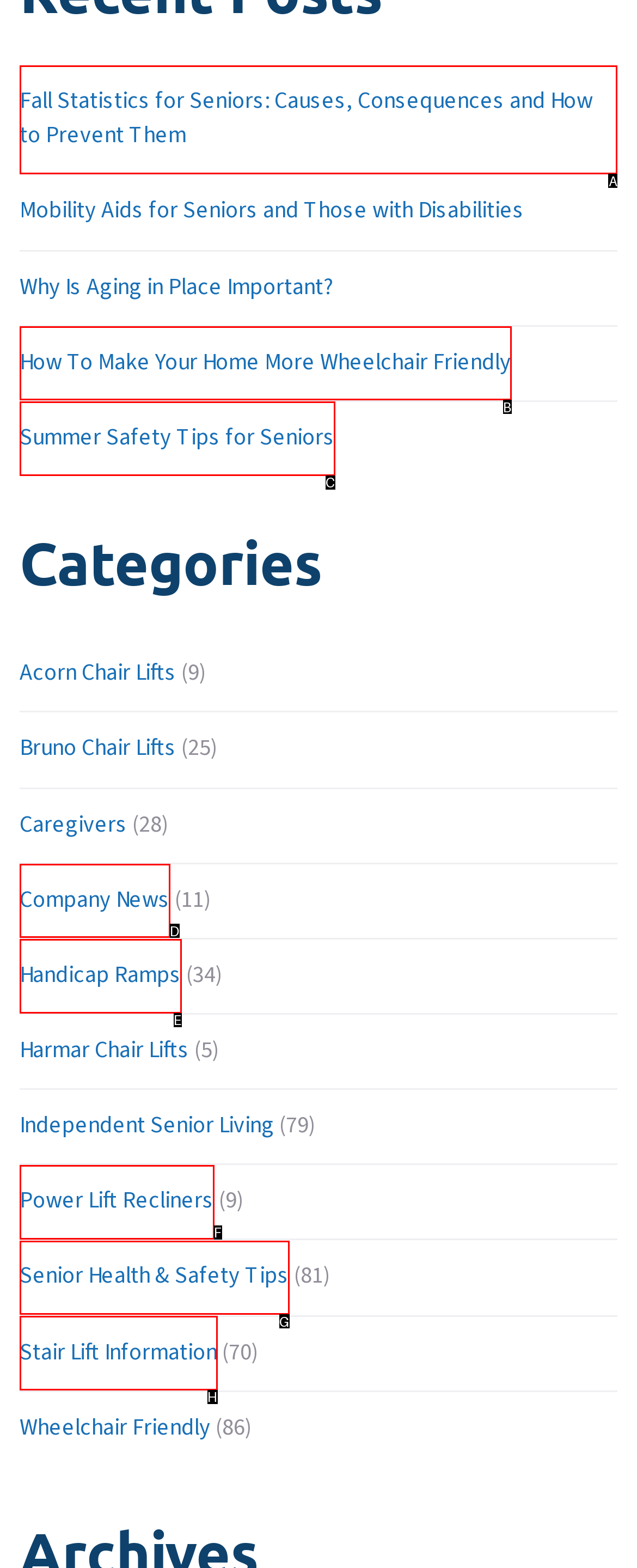Specify the letter of the UI element that should be clicked to achieve the following: Click on the link to learn about fall statistics for seniors
Provide the corresponding letter from the choices given.

A